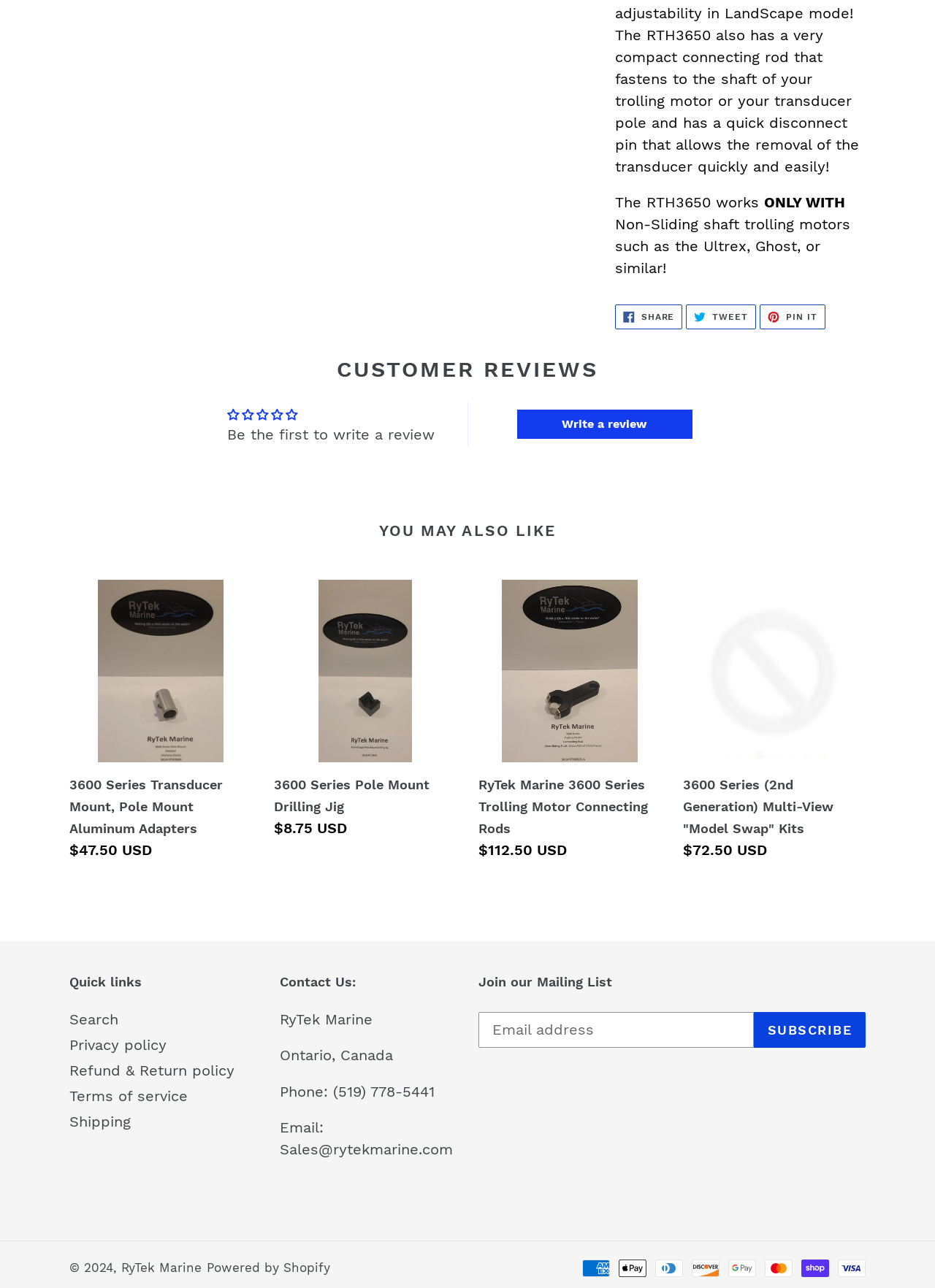Show the bounding box coordinates of the element that should be clicked to complete the task: "Write a review".

[0.553, 0.318, 0.74, 0.341]